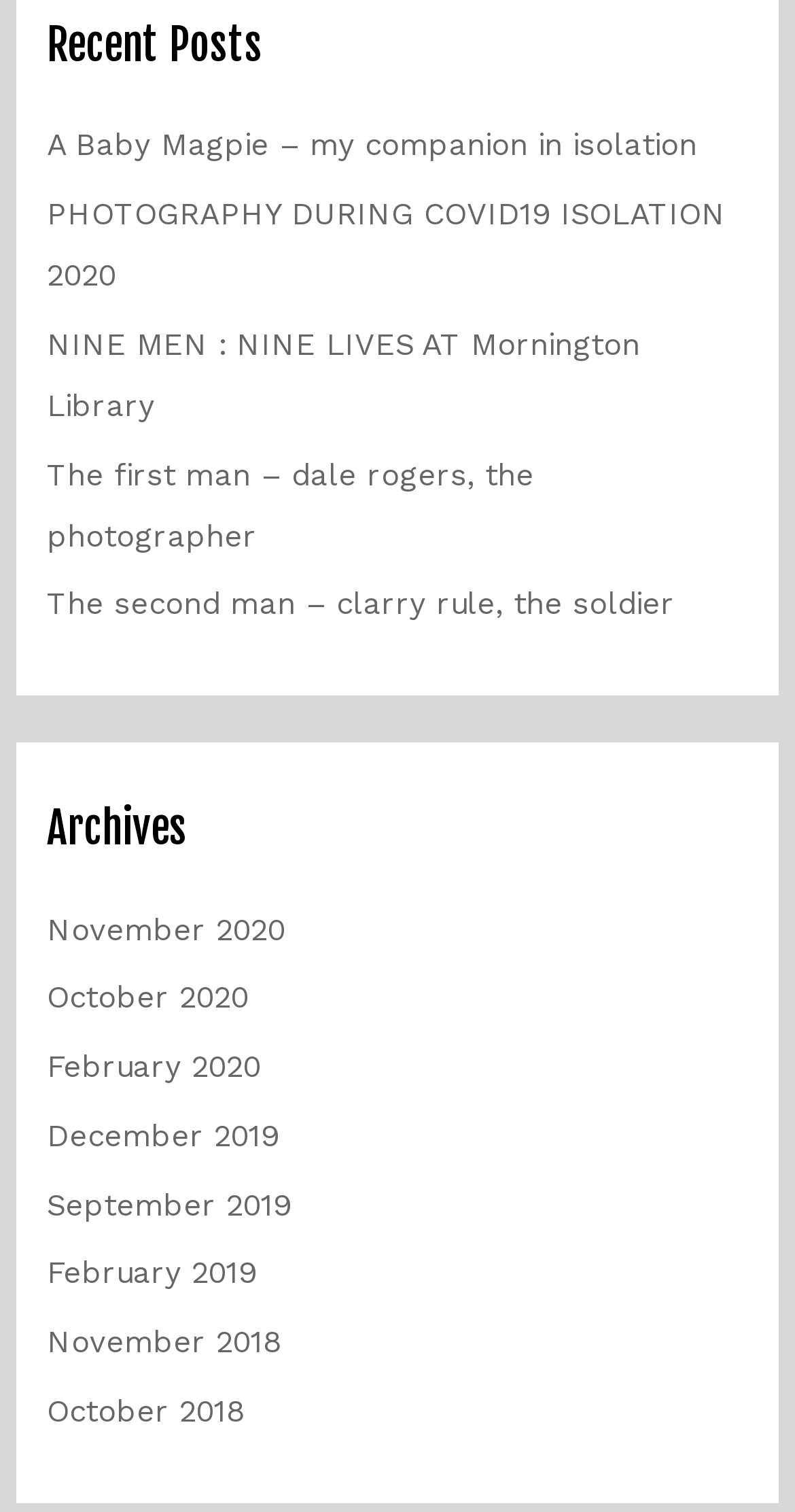How many navigation sections are there?
Examine the image closely and answer the question with as much detail as possible.

There are two navigation sections on the webpage, one for 'Recent Posts' and one for 'Archives', each with its own set of links.